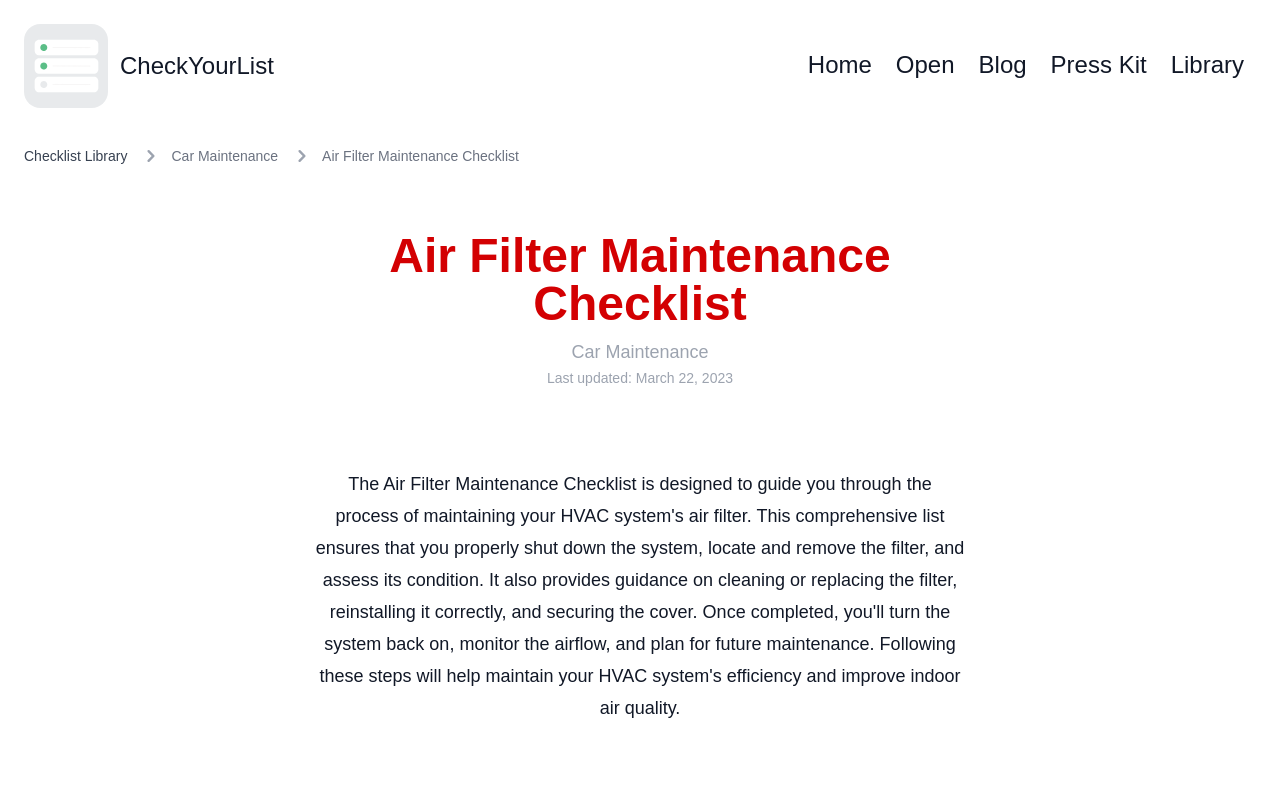What is the last updated date of the checklist?
Look at the image and answer the question using a single word or phrase.

March 22, 2023